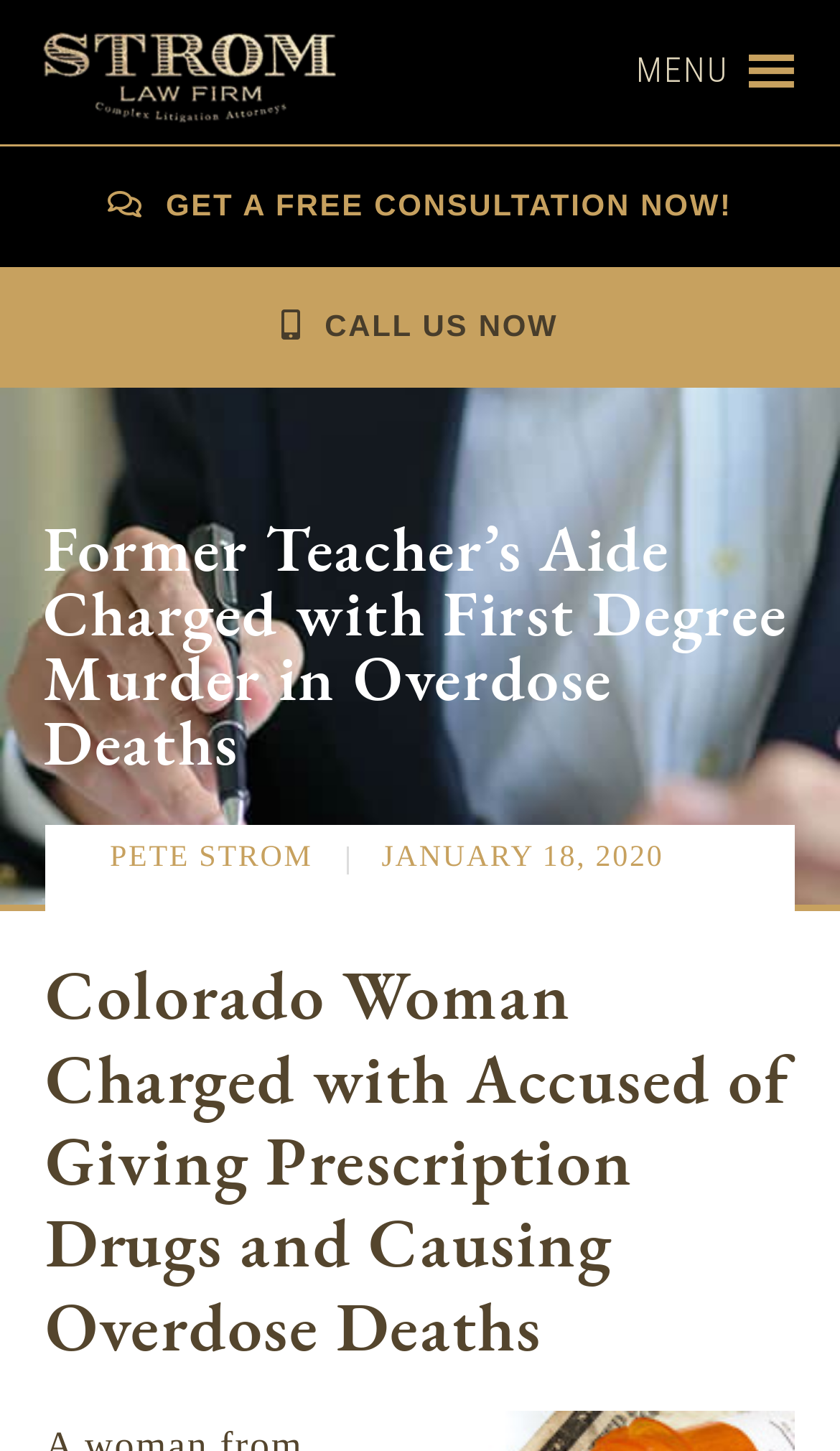What is the name of the law firm?
Could you answer the question in a detailed manner, providing as much information as possible?

I found the name of the law firm by looking at the top-left corner of the webpage, where there is a link and an image with the text 'Strom Law Firm Columbia SC'.